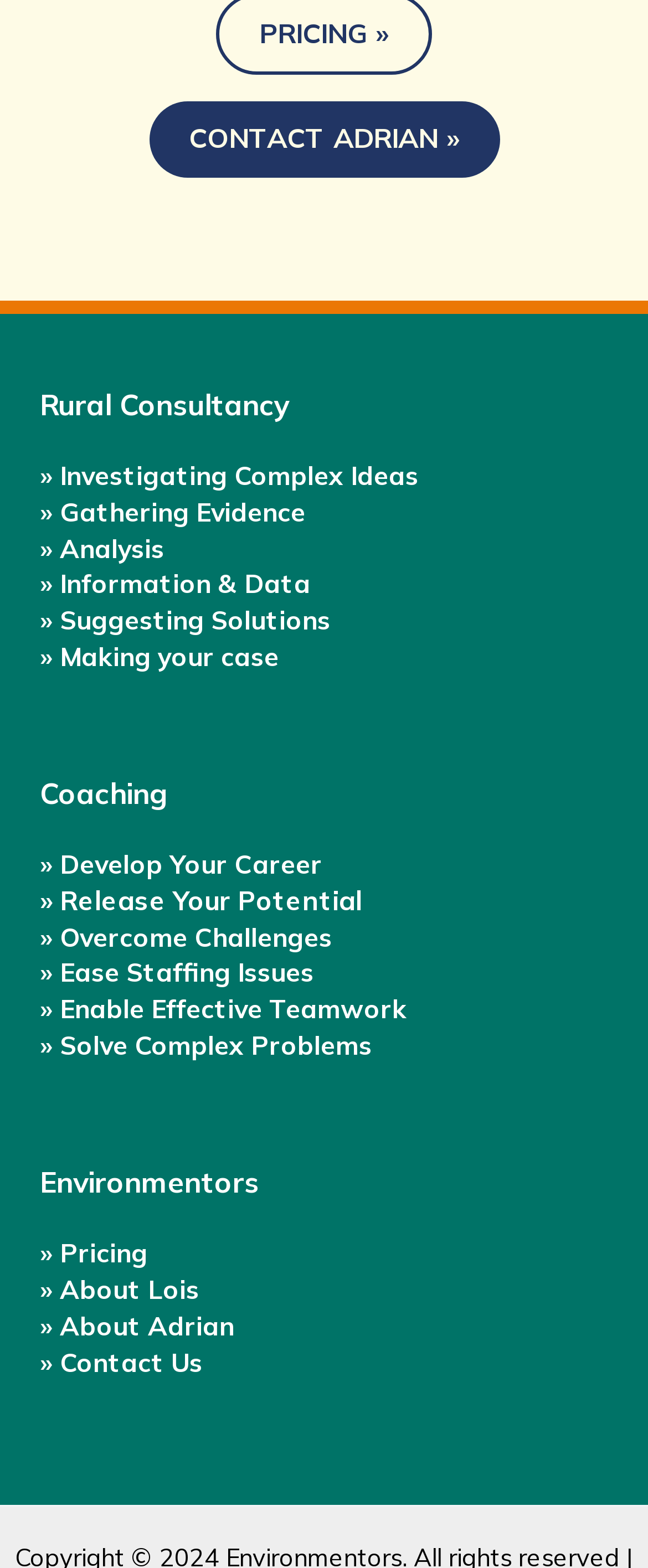Carefully examine the image and provide an in-depth answer to the question: What is the topic of the first link in the first footer widget?

In the first footer widget, I found a heading element with the text 'Rural Consultancy', which is likely the topic of the first link in this widget.